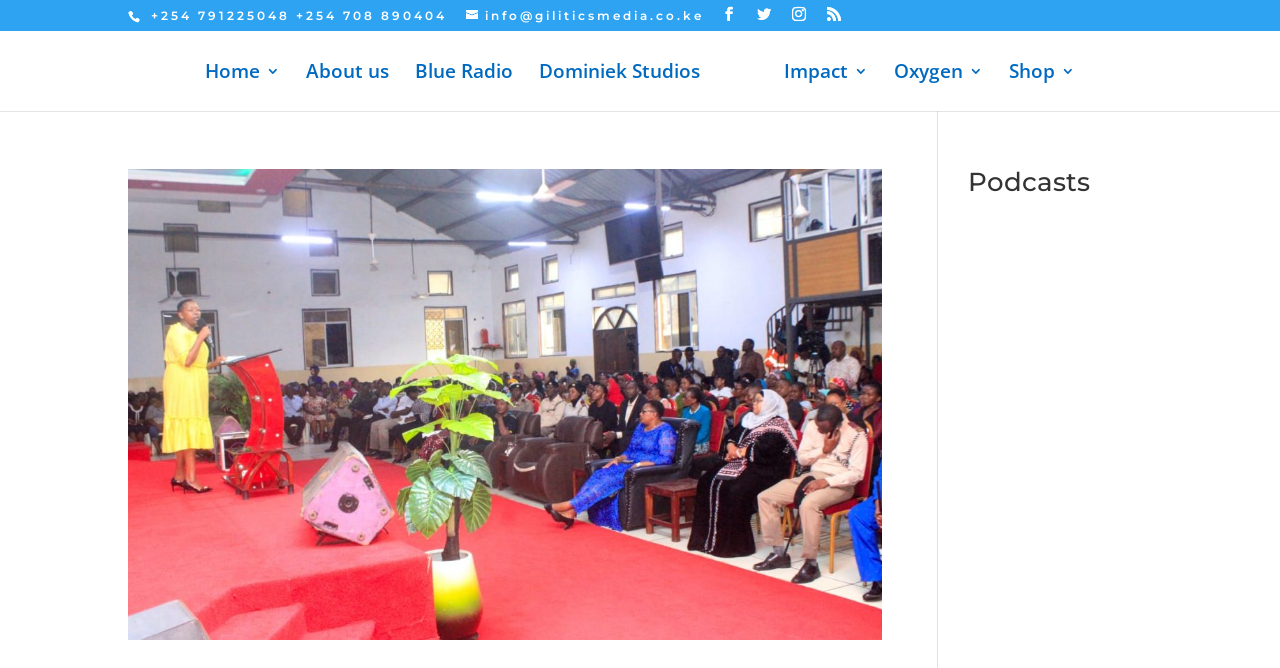Show me the bounding box coordinates of the clickable region to achieve the task as per the instruction: "visit Home page".

[0.16, 0.096, 0.219, 0.166]